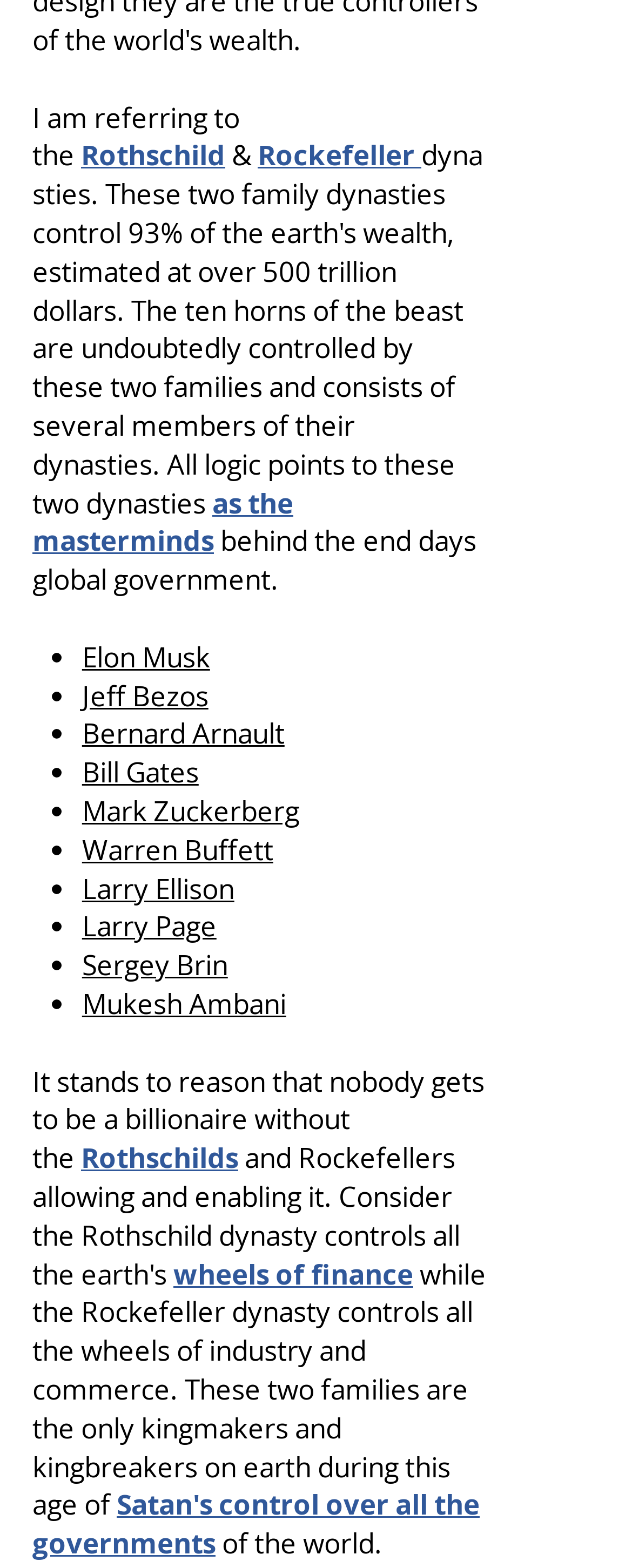Identify the bounding box coordinates of the area that should be clicked in order to complete the given instruction: "Learn more about Satan's control over all the governments". The bounding box coordinates should be four float numbers between 0 and 1, i.e., [left, top, right, bottom].

[0.051, 0.948, 0.759, 0.996]